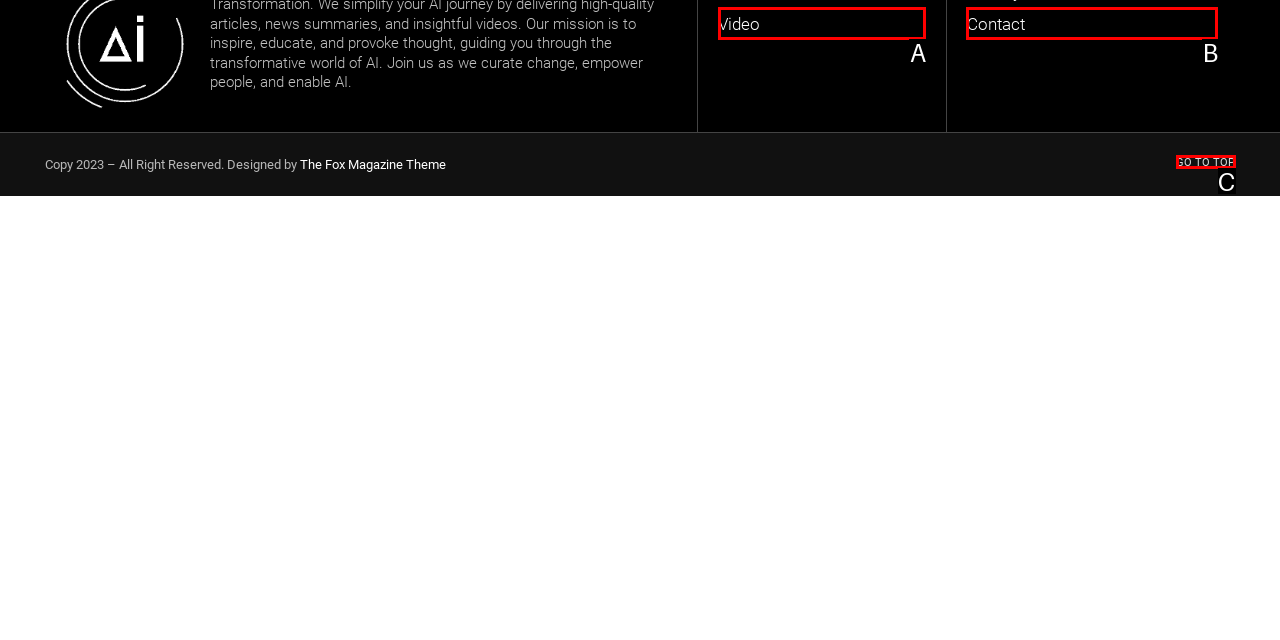Identify the letter that best matches this UI element description: Go to top
Answer with the letter from the given options.

C